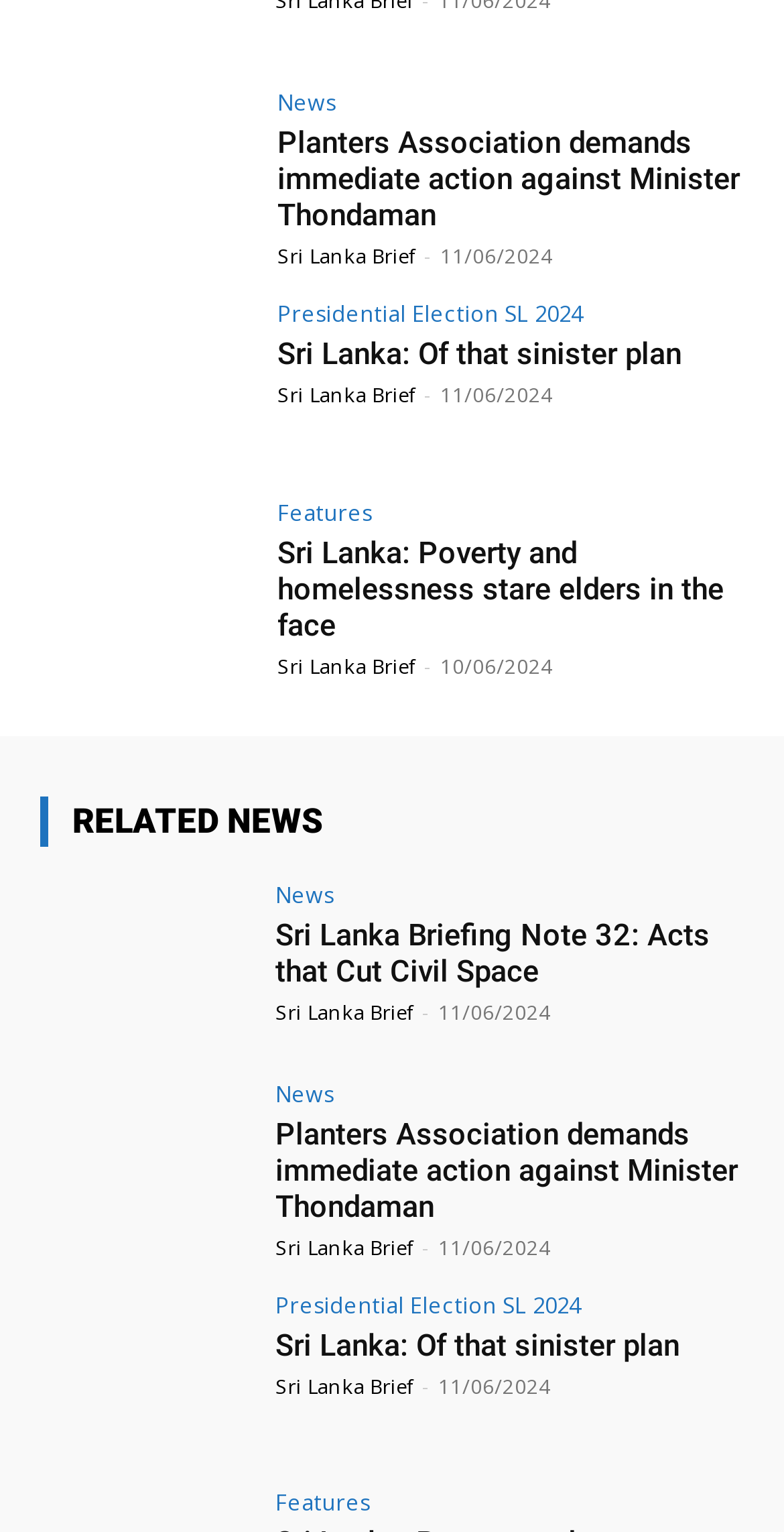Please specify the bounding box coordinates of the region to click in order to perform the following instruction: "Explore related news".

[0.051, 0.52, 0.949, 0.552]